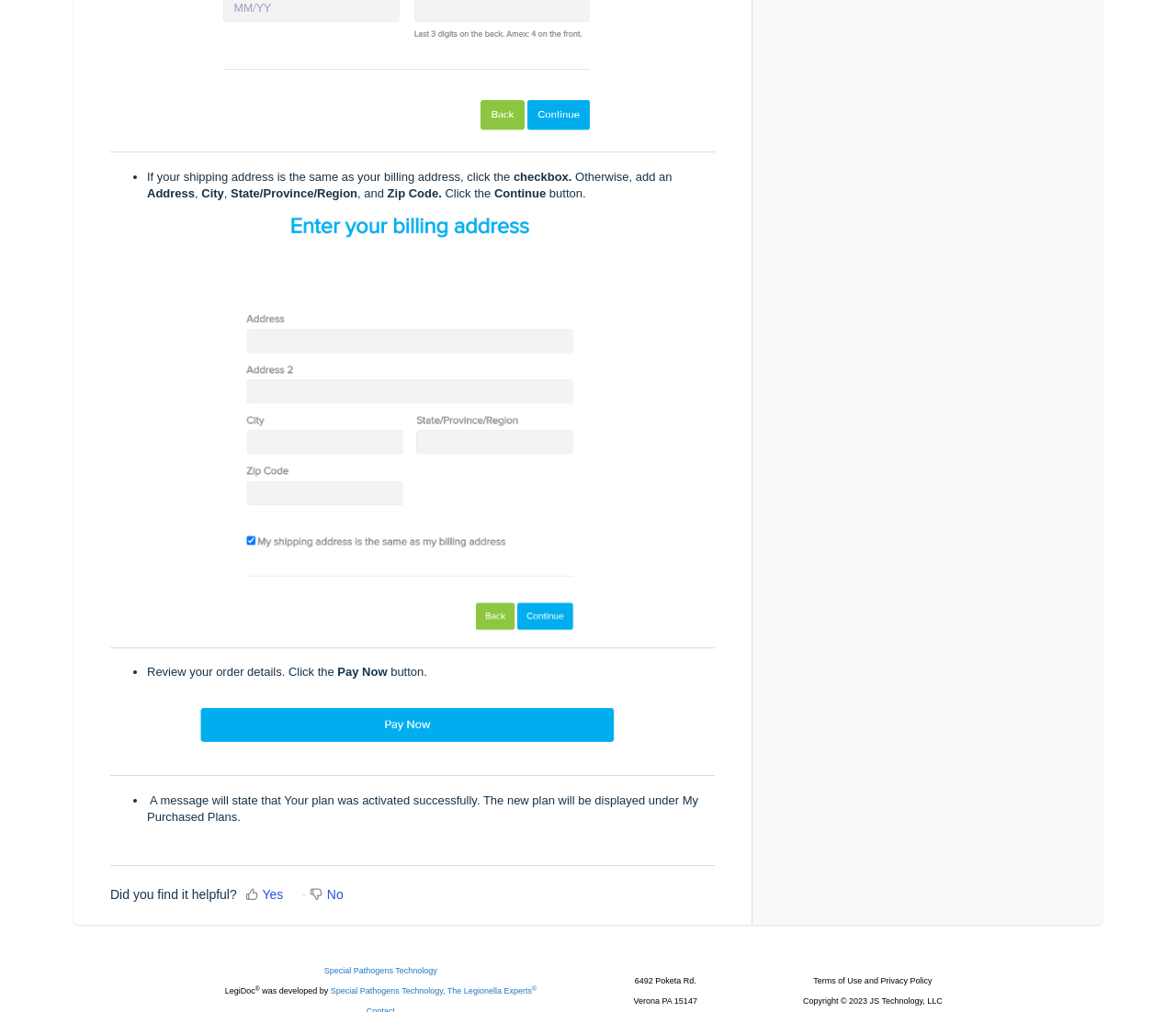Use a single word or phrase to respond to the question:
What is the confirmation message for a successful plan activation?

Your plan was activated successfully